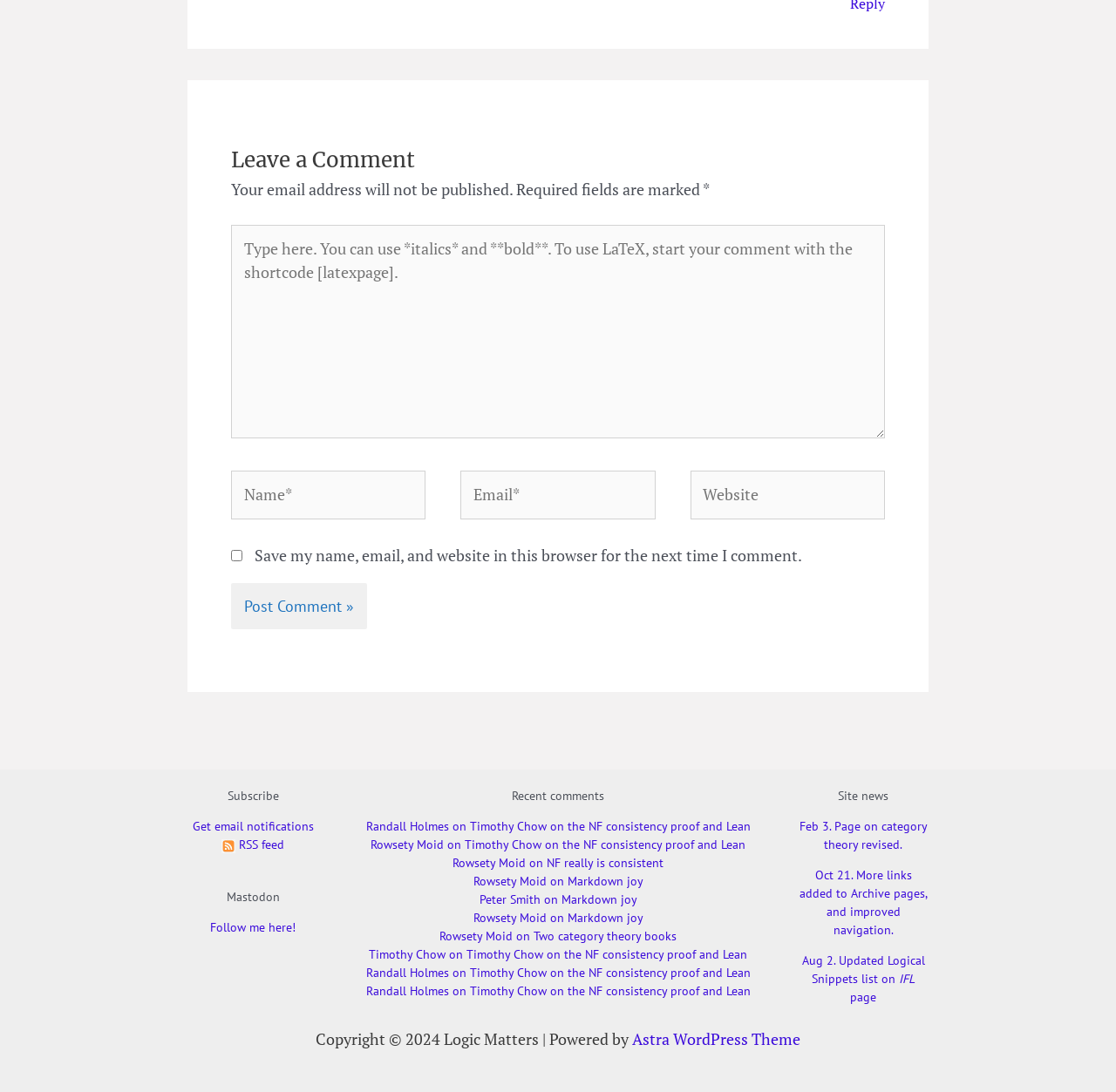Answer the question with a single word or phrase: 
How many fields are required in the comment form?

Three